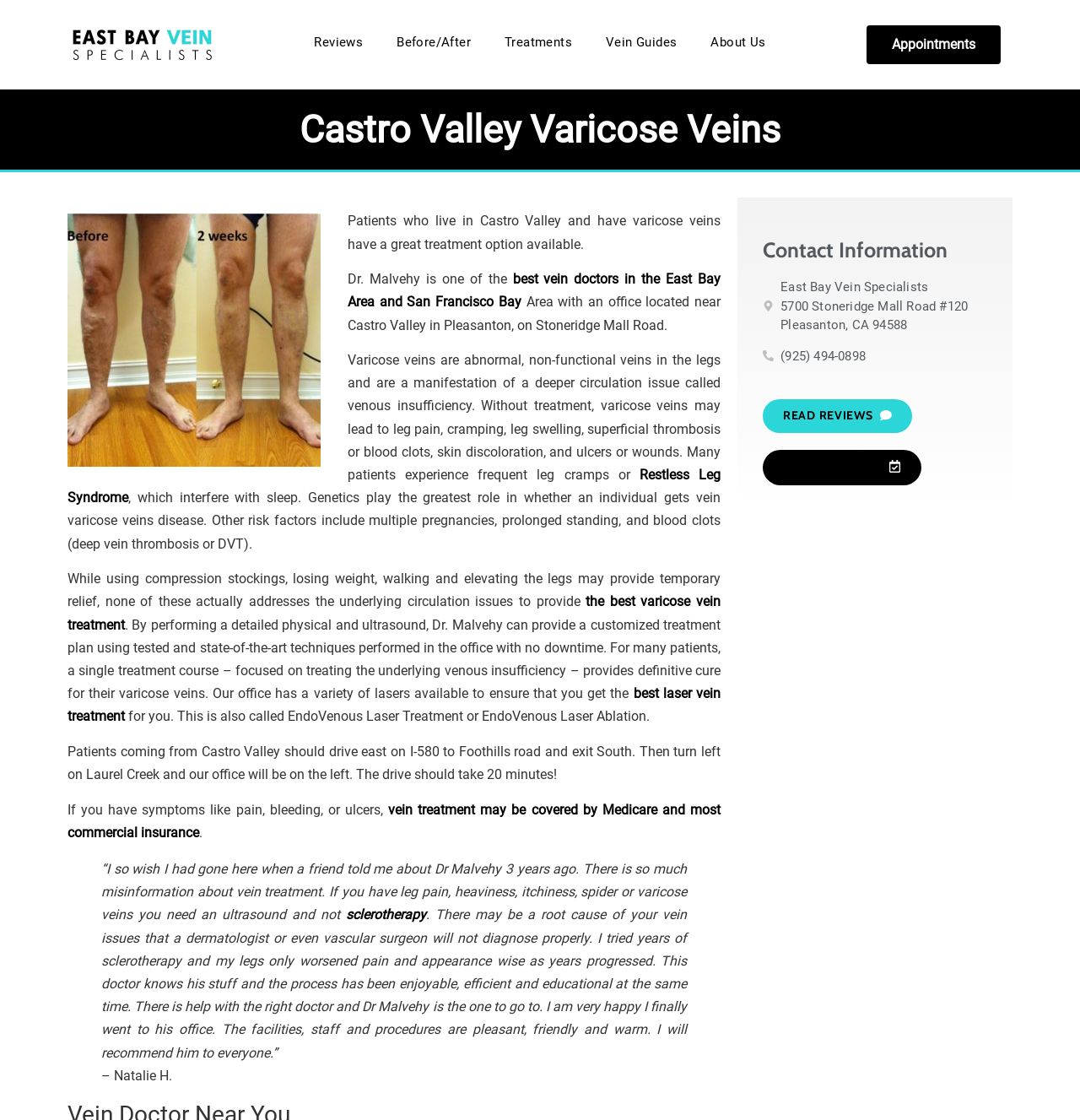Provide the bounding box coordinates of the HTML element this sentence describes: "best laser vein treatment".

[0.062, 0.612, 0.667, 0.647]